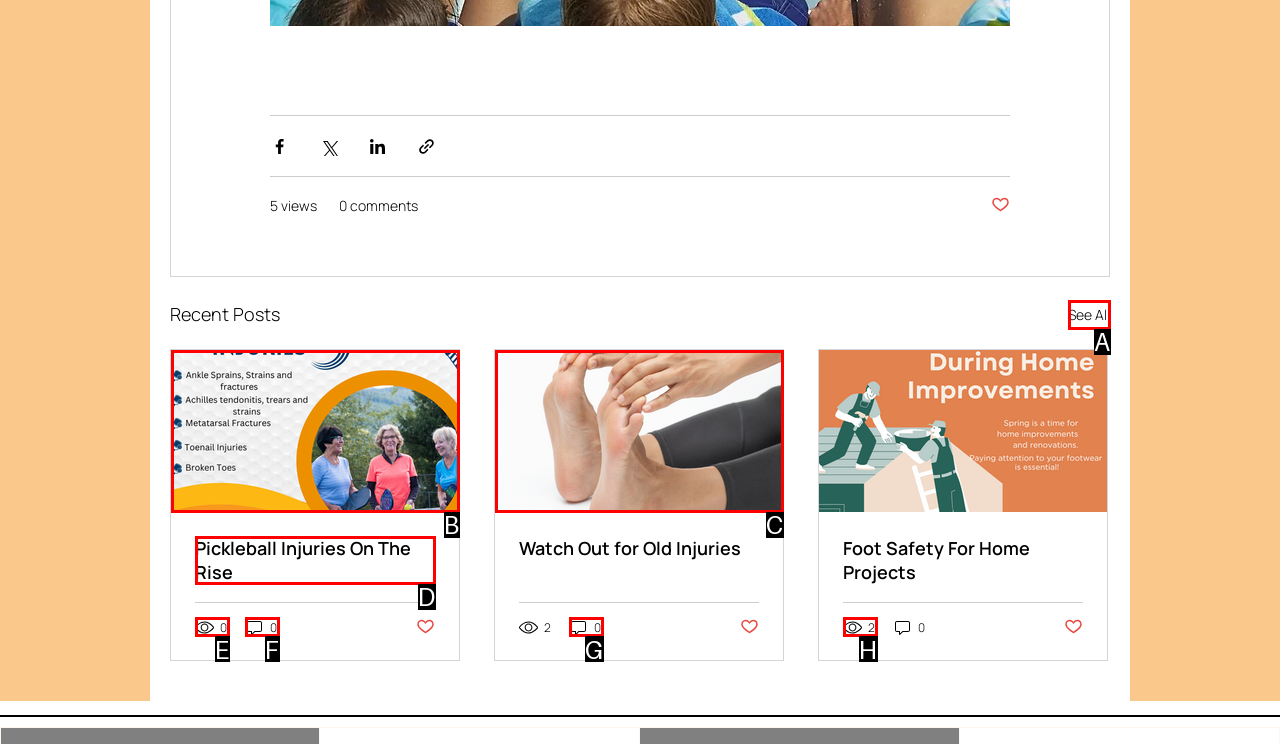From the description: 0, select the HTML element that fits best. Reply with the letter of the appropriate option.

E